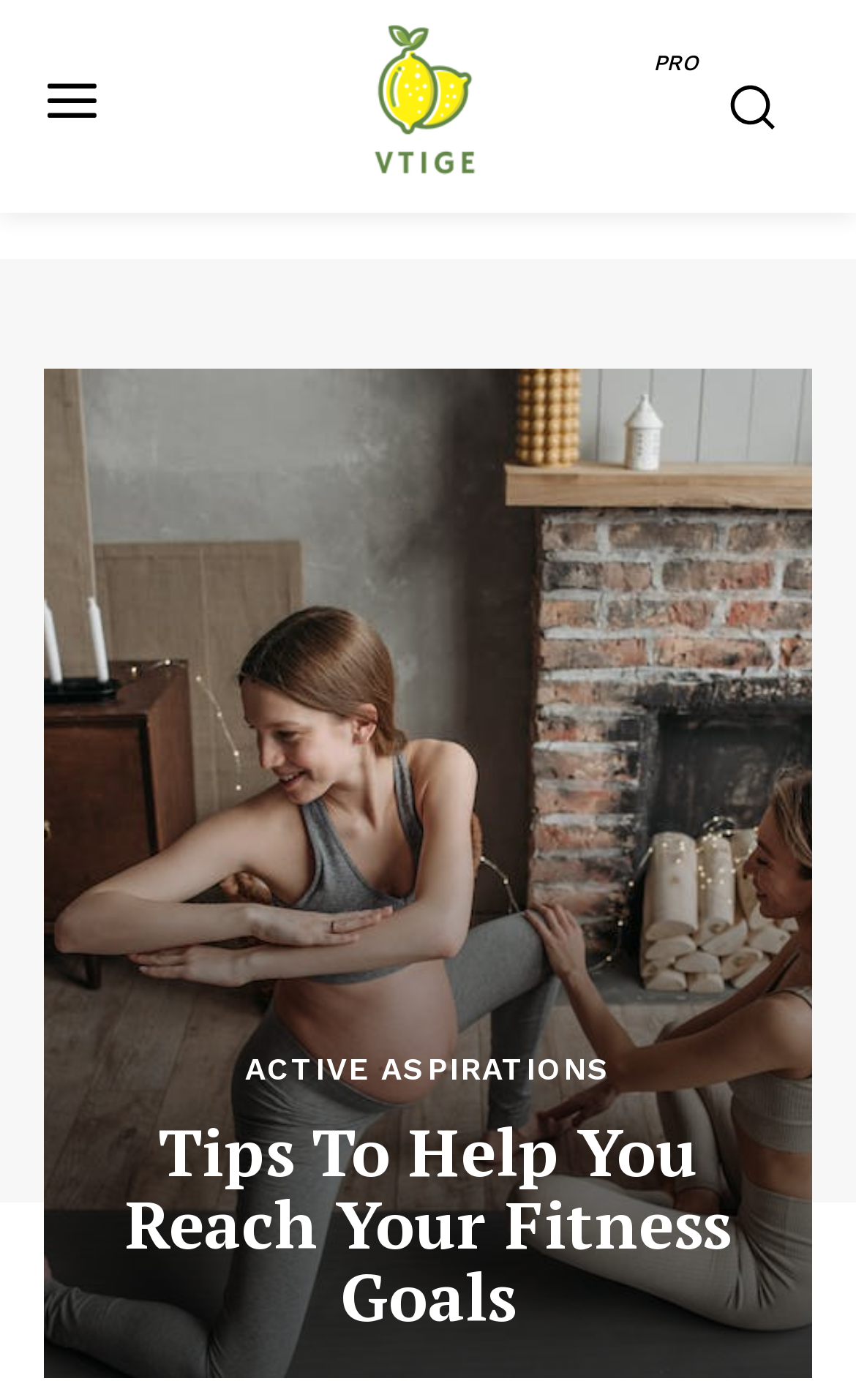Determine the bounding box of the UI component based on this description: "PRO". The bounding box coordinates should be four float values between 0 and 1, i.e., [left, top, right, bottom].

[0.212, 0.009, 0.814, 0.136]